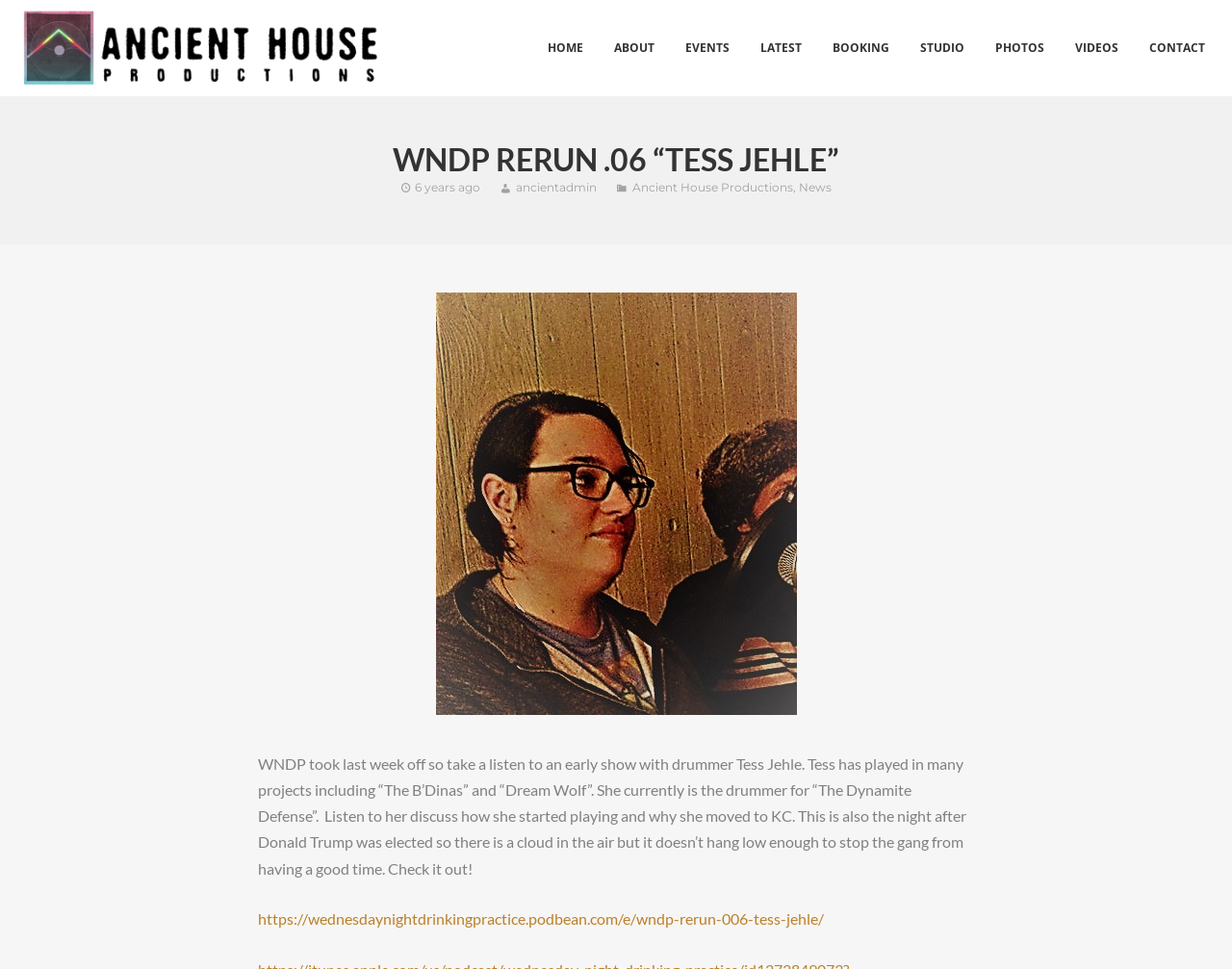Please provide the bounding box coordinates in the format (top-left x, top-left y, bottom-right x, bottom-right y). Remember, all values are floating point numbers between 0 and 1. What is the bounding box coordinate of the region described as: Ancient House Productions

[0.5, 0.186, 0.644, 0.201]